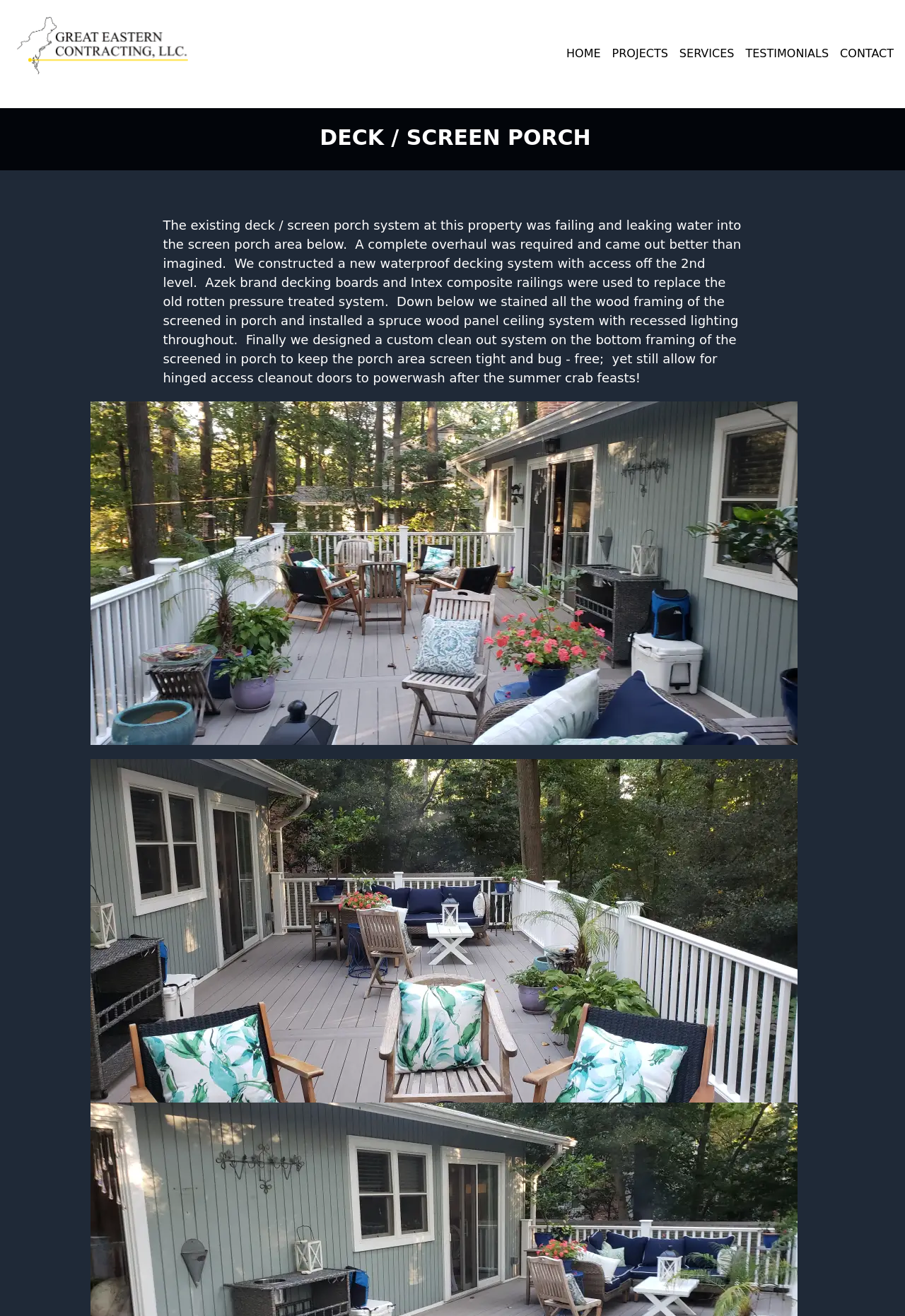How many navigation links are there?
Offer a detailed and full explanation in response to the question.

There are five navigation links at the top of the webpage, which are 'HOME', 'PROJECTS', 'SERVICES', 'TESTIMONIALS', and 'CONTACT'.